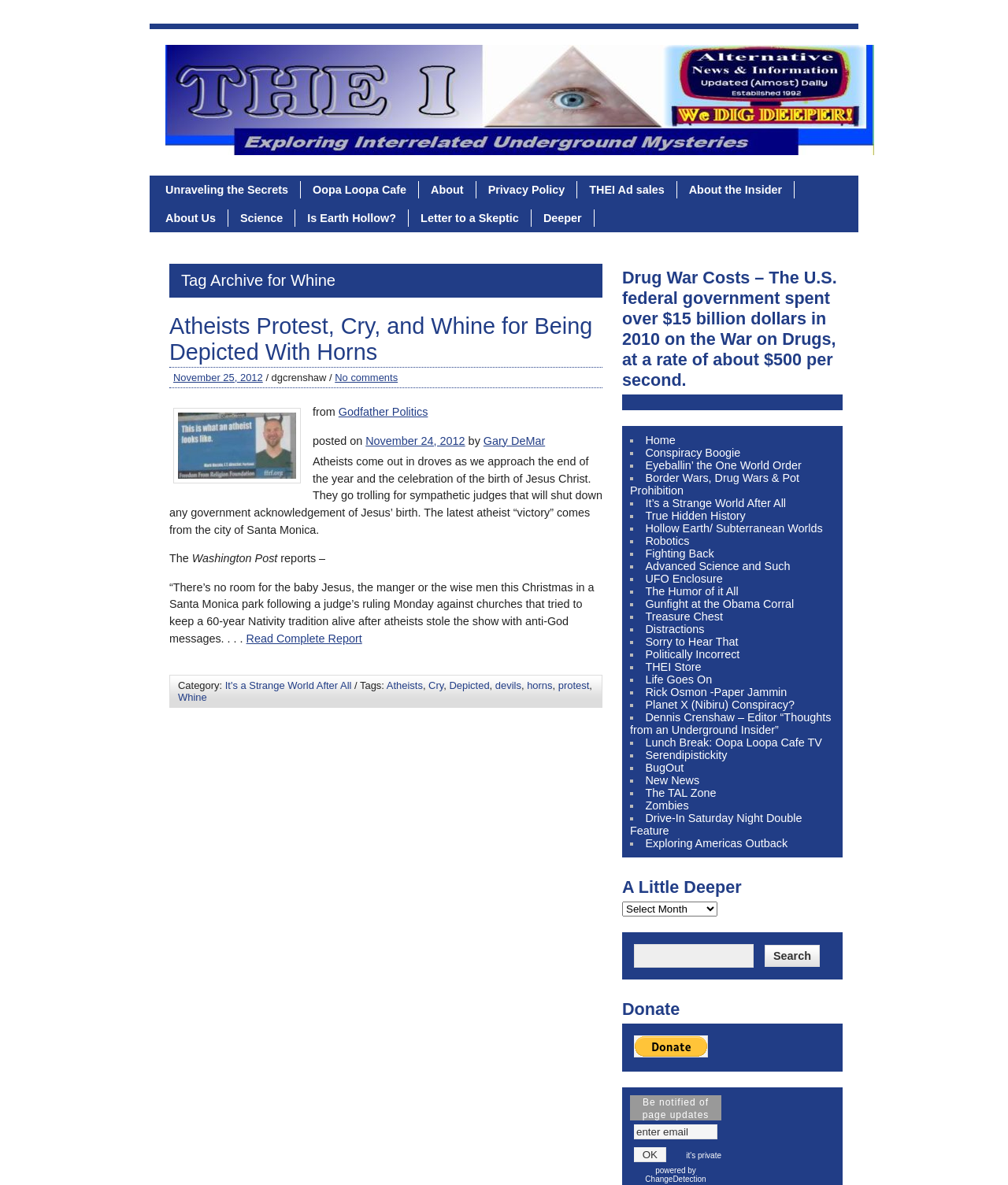Illustrate the webpage with a detailed description.

The webpage is titled "The NEW Hollow Earth Insider » Whine" and features a logo at the top left corner. Below the logo, there is a navigation menu with links to various sections, including "Unraveling the Secrets", "Oopa Loopa Cafe", "About", "Privacy Policy", and more.

The main content of the page is divided into two columns. The left column features a heading "Tag Archive for Whine" followed by a list of links to articles, including "Atheists Protest, Cry, and Whine for Being Depicted With Horns" and "Drug War Costs – The U.S. federal government spent over $15 billion dollars in 2010 on the War on Drugs, at a rate of about $500 per second." Each article has a brief summary and a "Read Complete Report" link.

The right column features a list of categories and tags, including "It's a Strange World After All", "Atheists", "Cry", "Depicted", and more. Below the categories, there is a list of links to other sections of the website, including "Conspiracy Boogie", "Eyeballin’ the One World Order", and "Hollow Earth/ Subterranean Worlds". Each link is preceded by a list marker "■".

Throughout the page, there are several static text elements, including dates, author names, and brief descriptions of articles. The overall layout is dense, with a lot of information packed into a relatively small space.